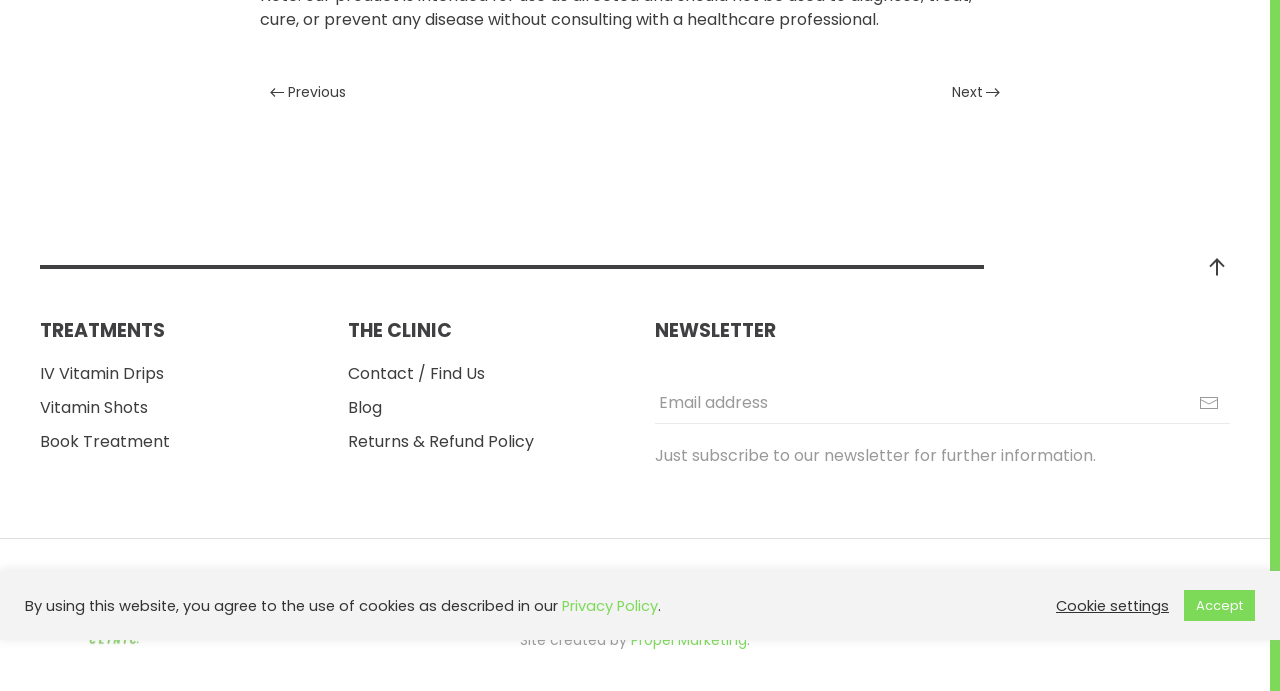Identify the bounding box for the UI element described as: "Contact / Find Us". The coordinates should be four float numbers between 0 and 1, i.e., [left, top, right, bottom].

[0.271, 0.524, 0.379, 0.557]